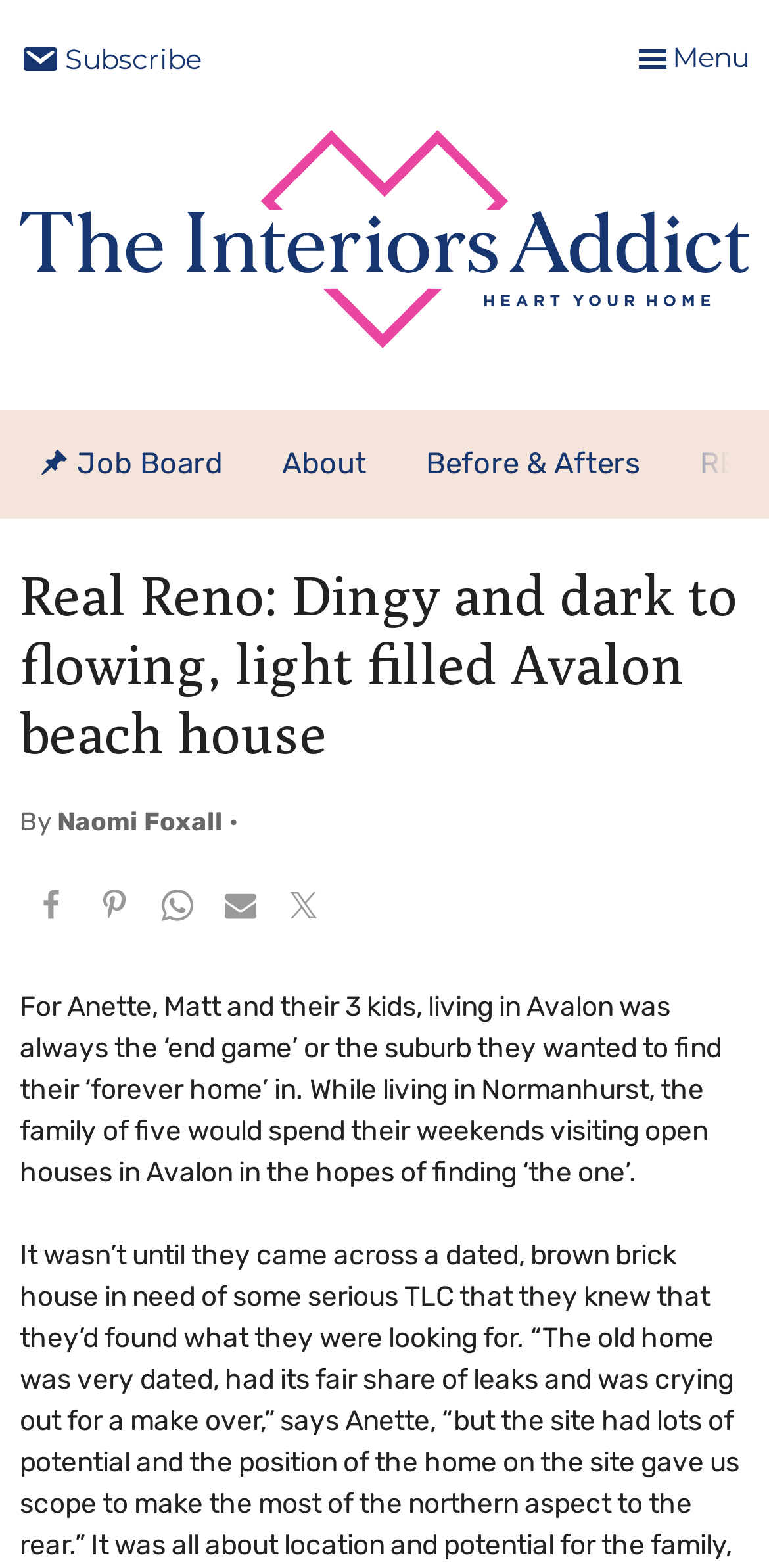Please identify the bounding box coordinates of the element I should click to complete this instruction: 'Toggle the menu'. The coordinates should be given as four float numbers between 0 and 1, like this: [left, top, right, bottom].

[0.823, 0.025, 0.974, 0.05]